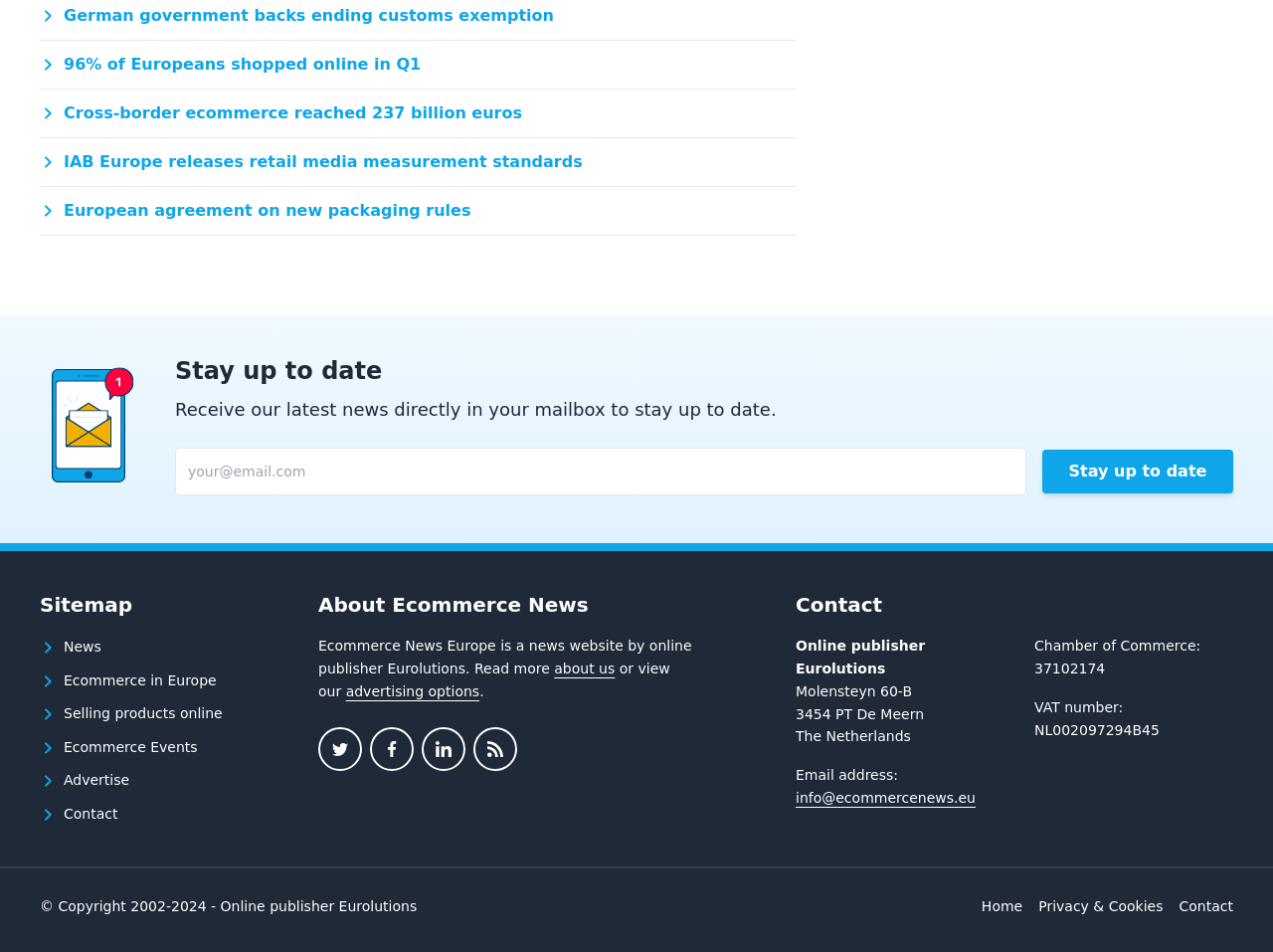Please provide a one-word or phrase answer to the question: 
Where can I find the contact information of the website?

Bottom of the page